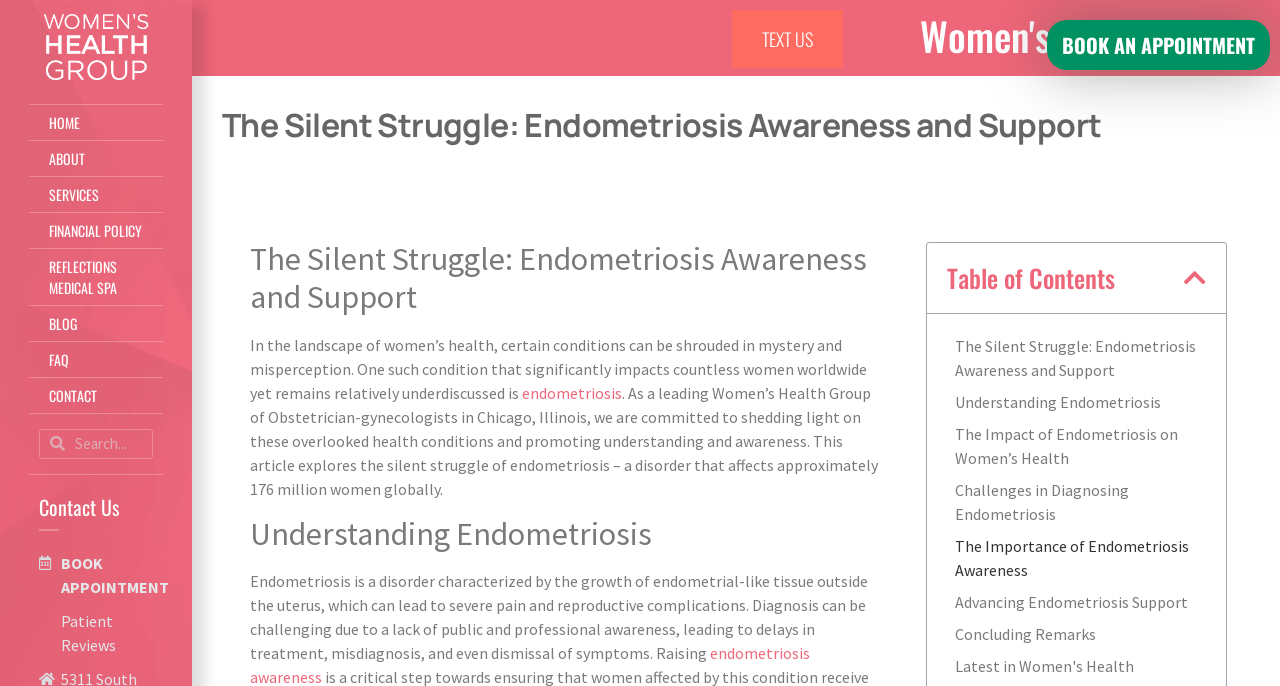Pinpoint the bounding box coordinates of the clickable element to carry out the following instruction: "Learn more about 'endometriosis'."

[0.408, 0.558, 0.486, 0.587]